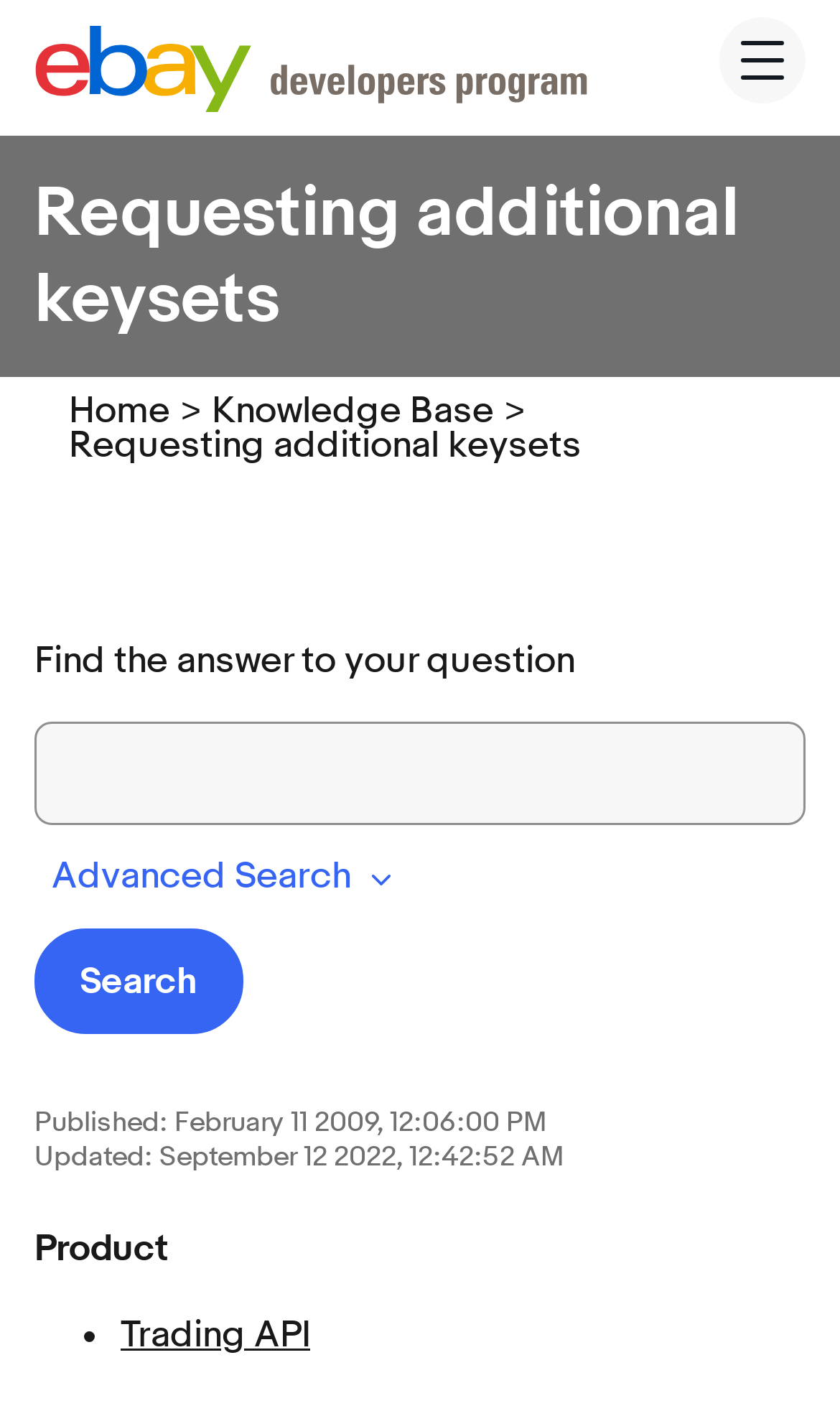What is the current page about?
Refer to the screenshot and answer in one word or phrase.

Requesting additional keysets